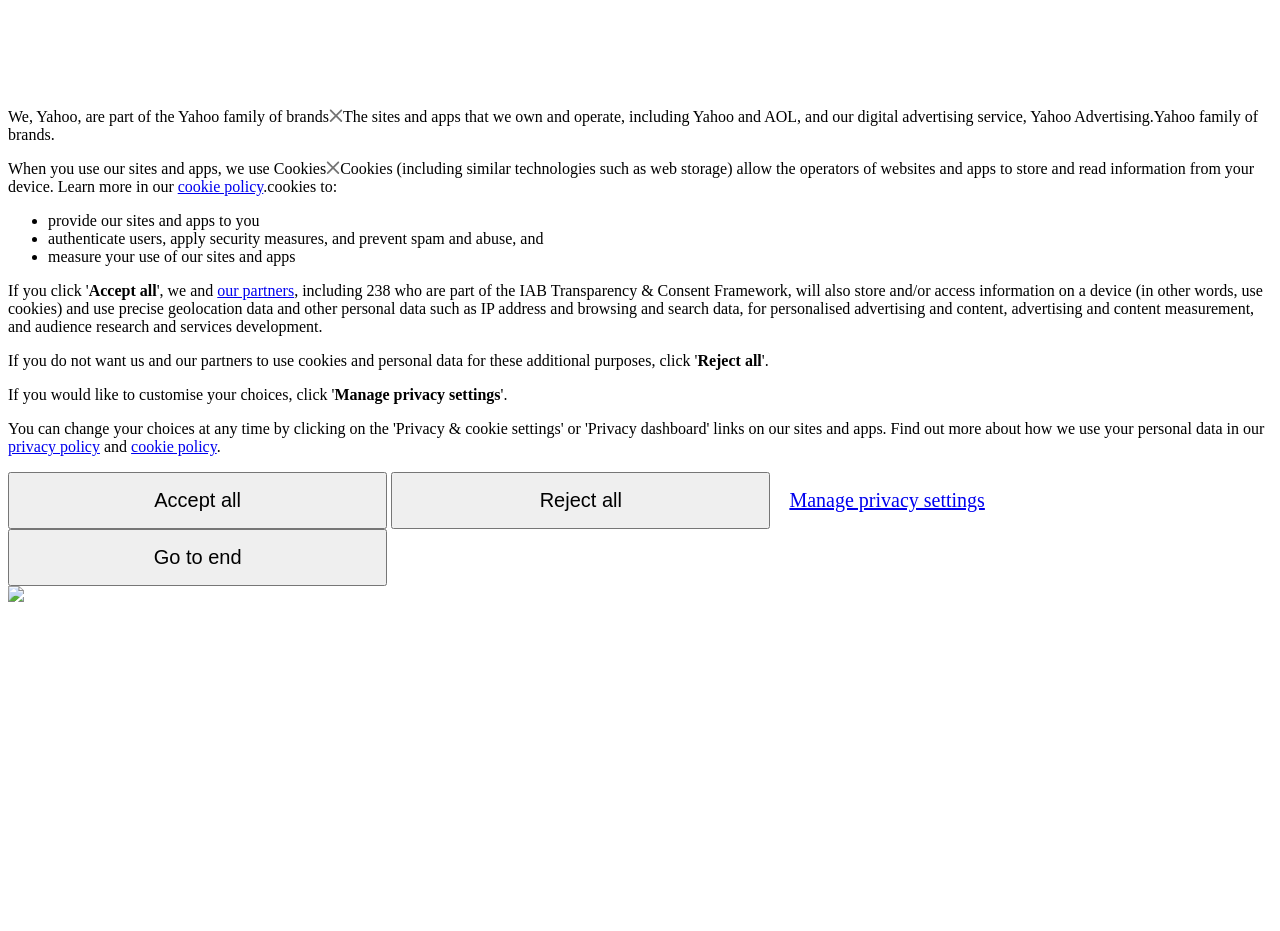Using a single word or phrase, answer the following question: 
What is Yahoo part of?

Yahoo family of brands